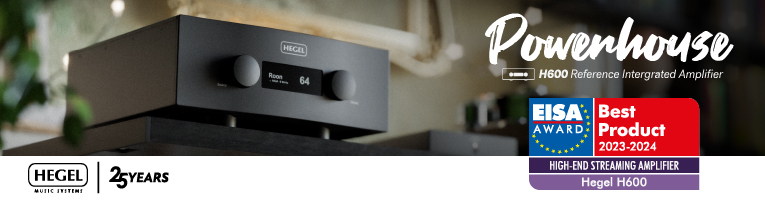What award did the amplifier win?
Look at the image and answer the question using a single word or phrase.

EISA Award